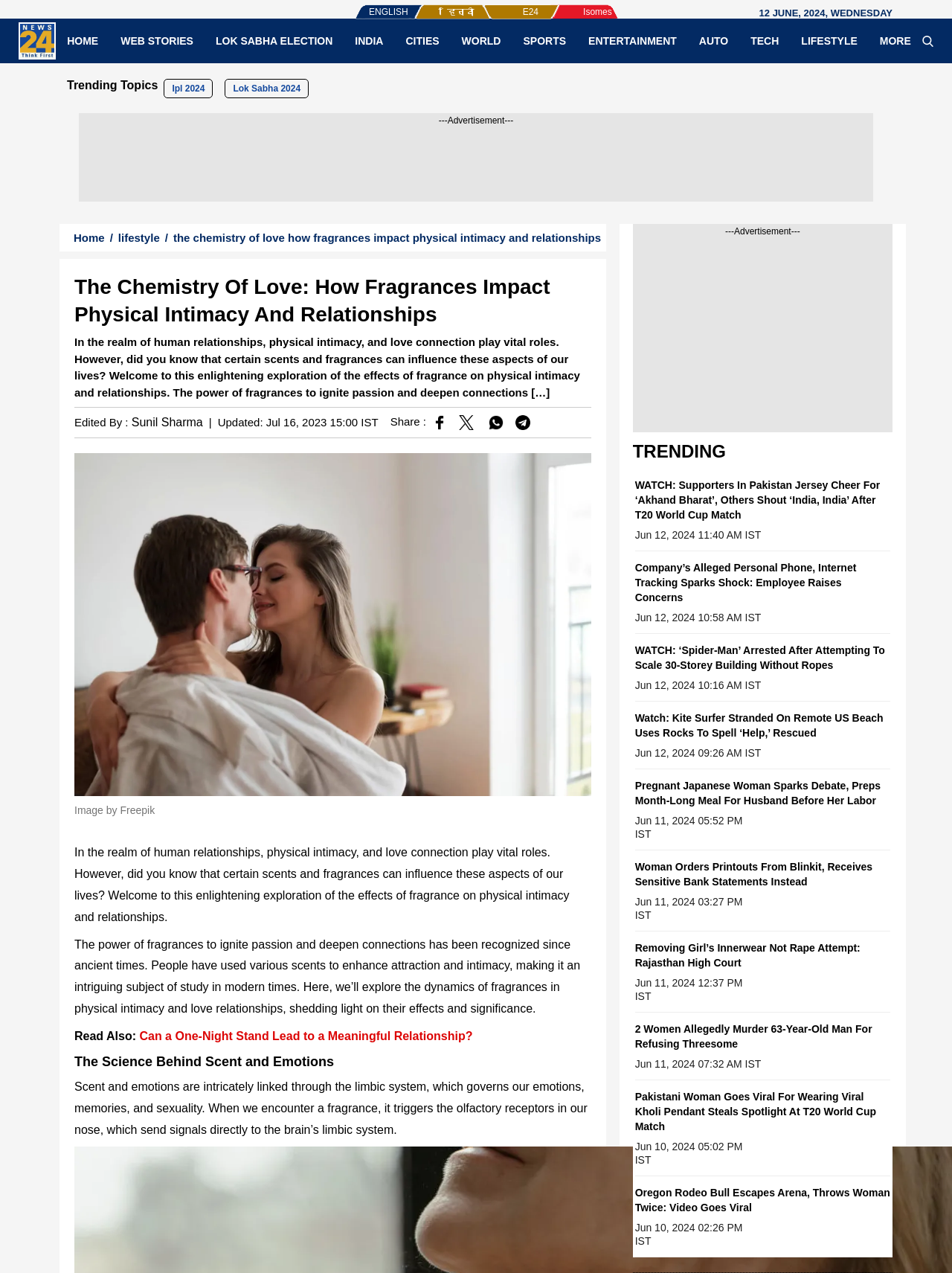Locate the UI element described by Web Stories in the provided webpage screenshot. Return the bounding box coordinates in the format (top-left x, top-left y, bottom-right x, bottom-right y), ensuring all values are between 0 and 1.

[0.115, 0.027, 0.215, 0.037]